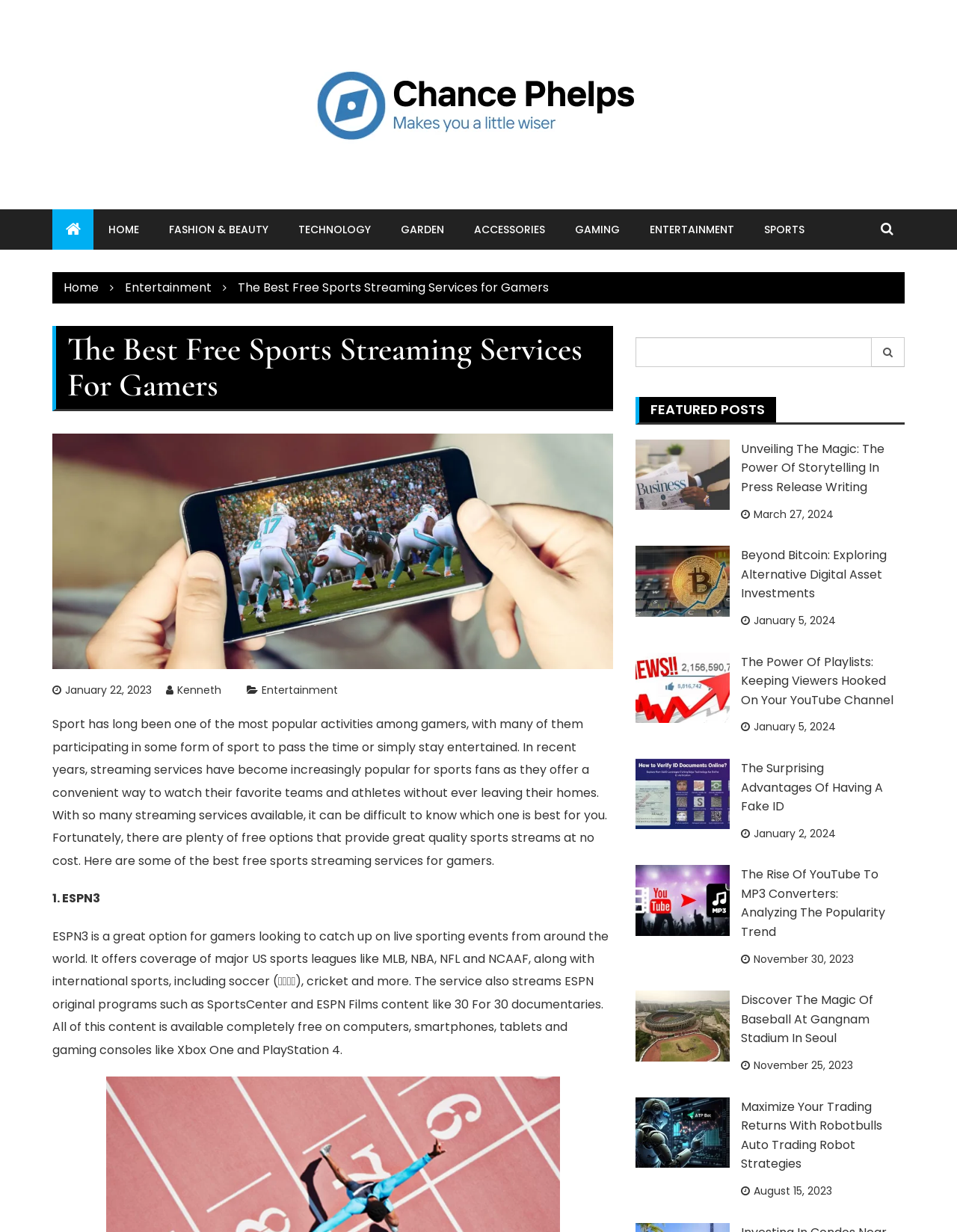How many sports streaming services are mentioned in the article?
Provide a detailed answer to the question, using the image to inform your response.

I read the article 'The Best Free Sports Streaming Services for Gamers' and found that only one sports streaming service, ESPN3, is mentioned.